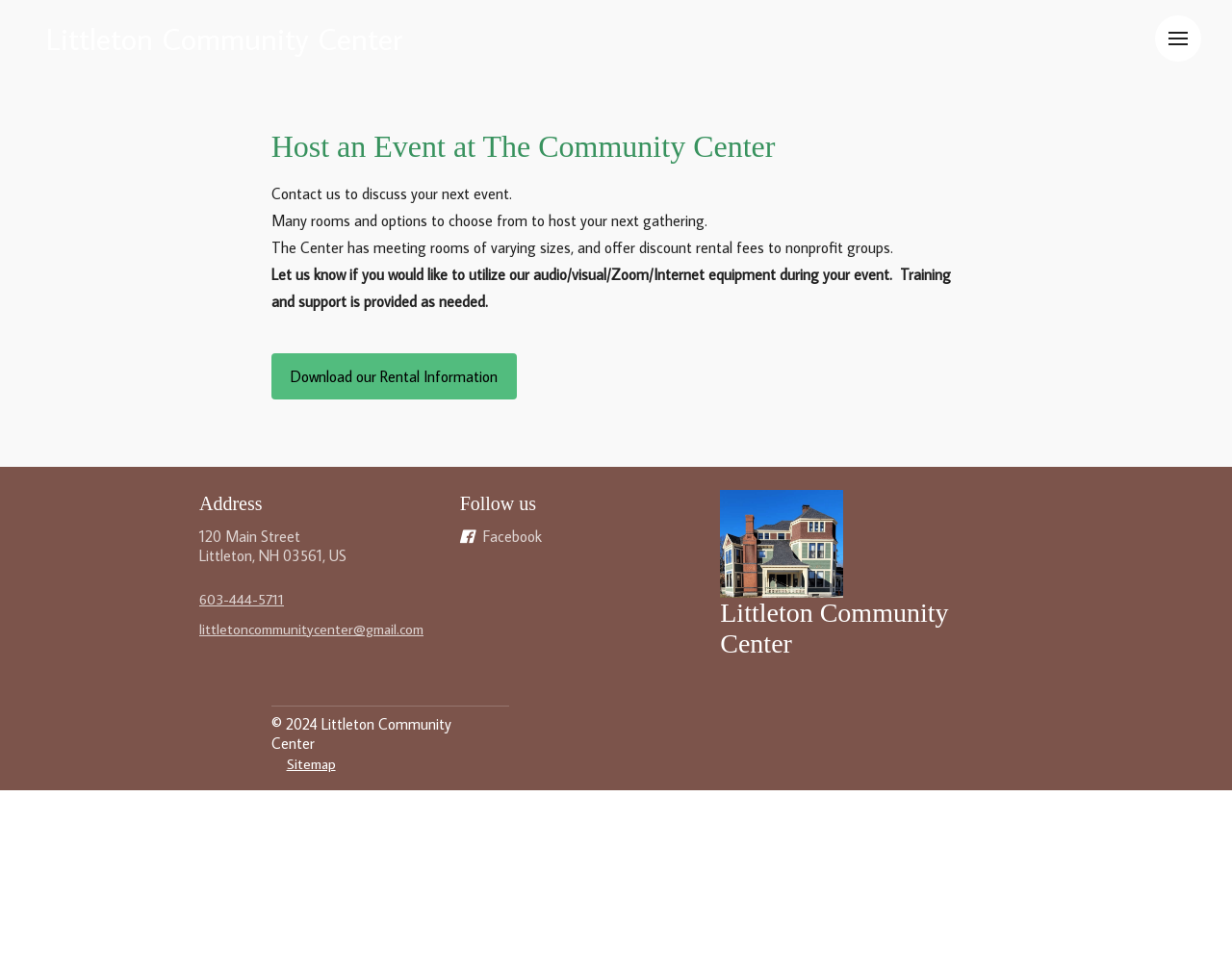How can someone contact the community center?
Using the picture, provide a one-word or short phrase answer.

Phone or email